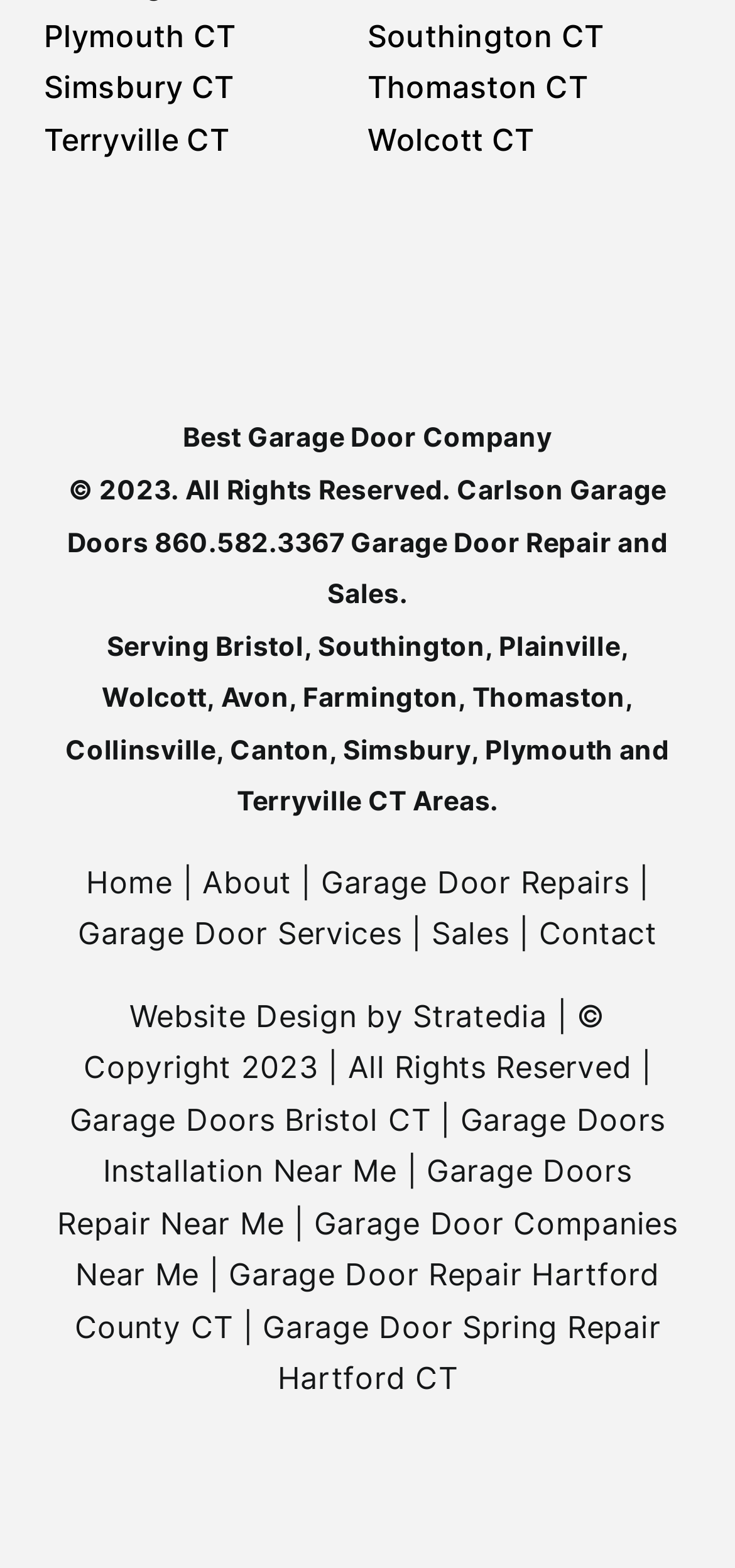Identify the bounding box of the UI element that matches this description: "Garage Door Repairs".

[0.437, 0.55, 0.856, 0.574]